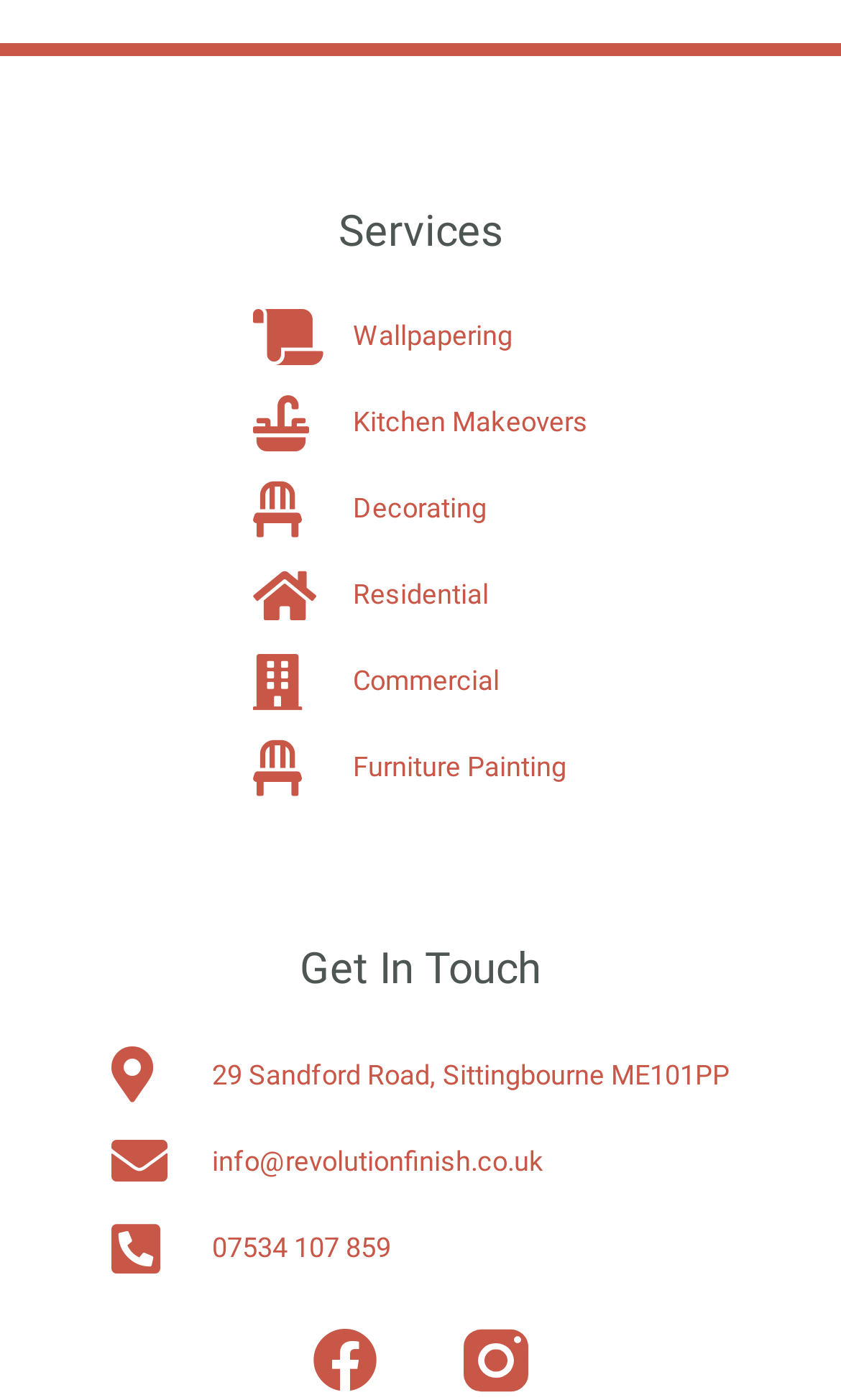How many ways are there to contact the company?
Look at the image and answer the question with a single word or phrase.

3